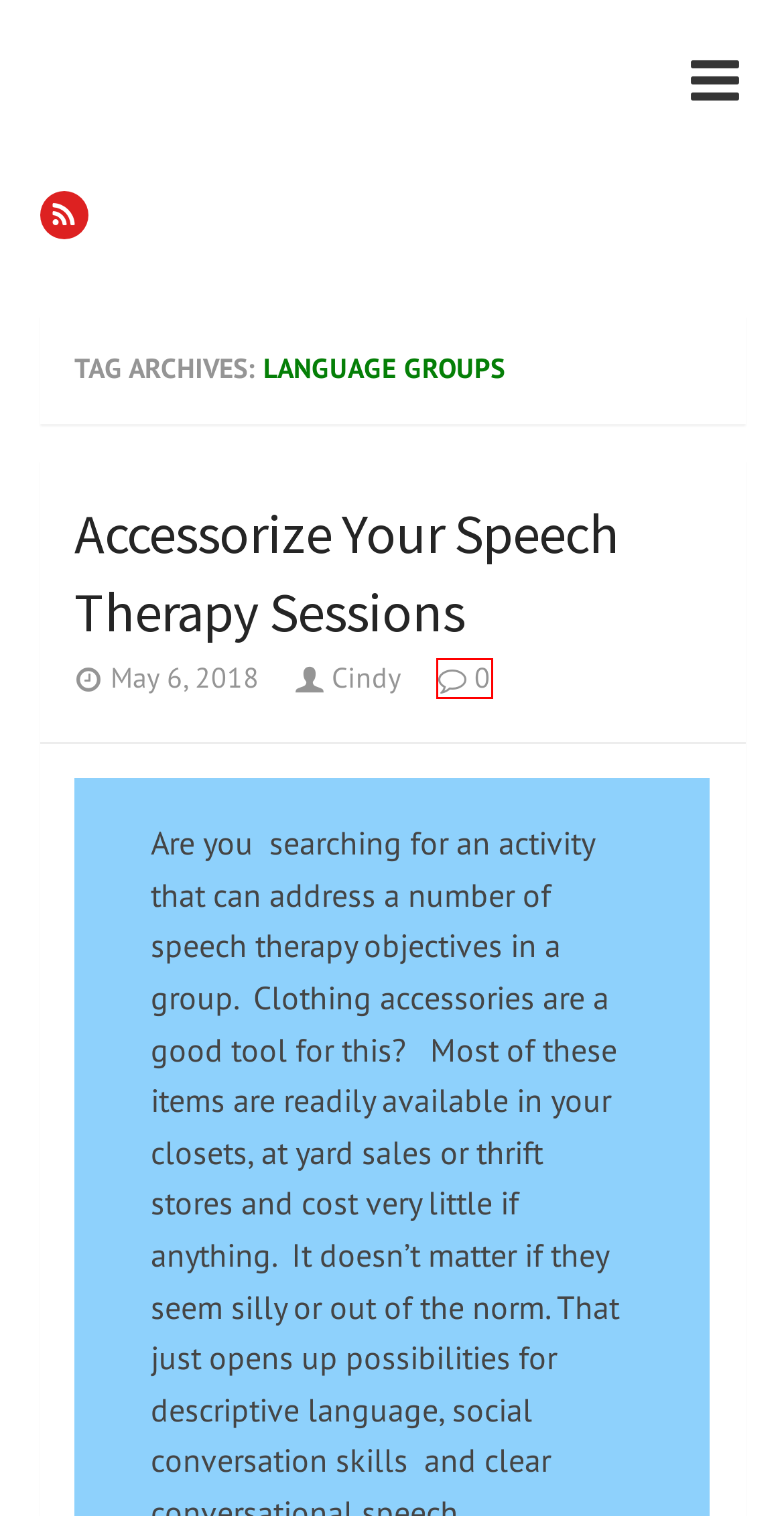Given a screenshot of a webpage with a red bounding box around a UI element, please identify the most appropriate webpage description that matches the new webpage after you click on the element. Here are the candidates:
A. Cindy – In Spontaneous  Speech
B. updates – In Spontaneous  Speech
C. Children Books used for Therapy – In Spontaneous  Speech
D. Case Management tools – In Spontaneous  Speech
E. Accessorize Your Speech Therapy Sessions – In Spontaneous  Speech
F. In Spontaneous  Speech – Teaching students to speak clearly and effectively
G. Mommy Speech Therapy - Thoughts on speech & language development
H. In Spontaneous  Speech

E